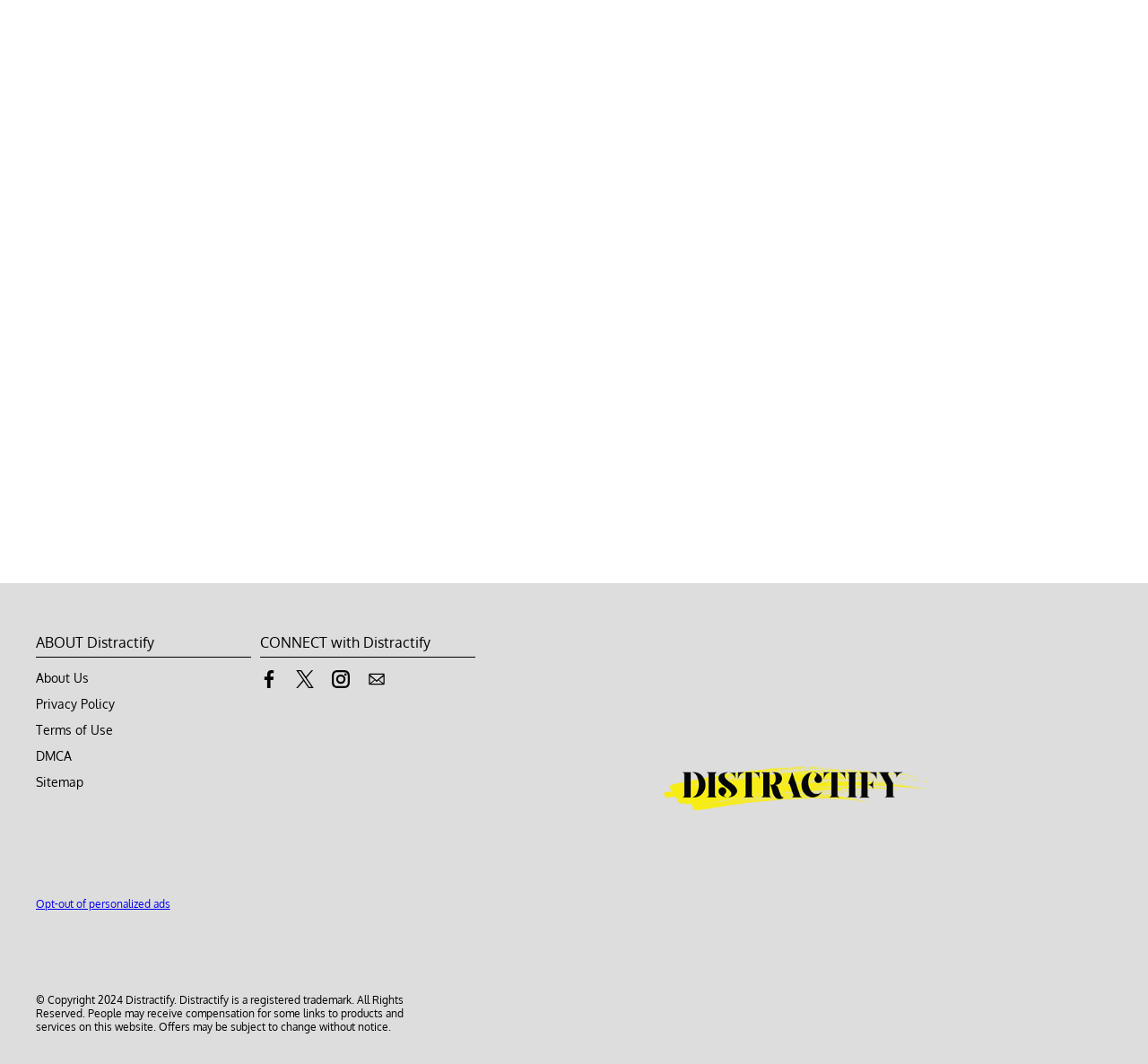Can you show the bounding box coordinates of the region to click on to complete the task described in the instruction: "Opt-out of personalized ads"?

[0.031, 0.843, 0.148, 0.855]